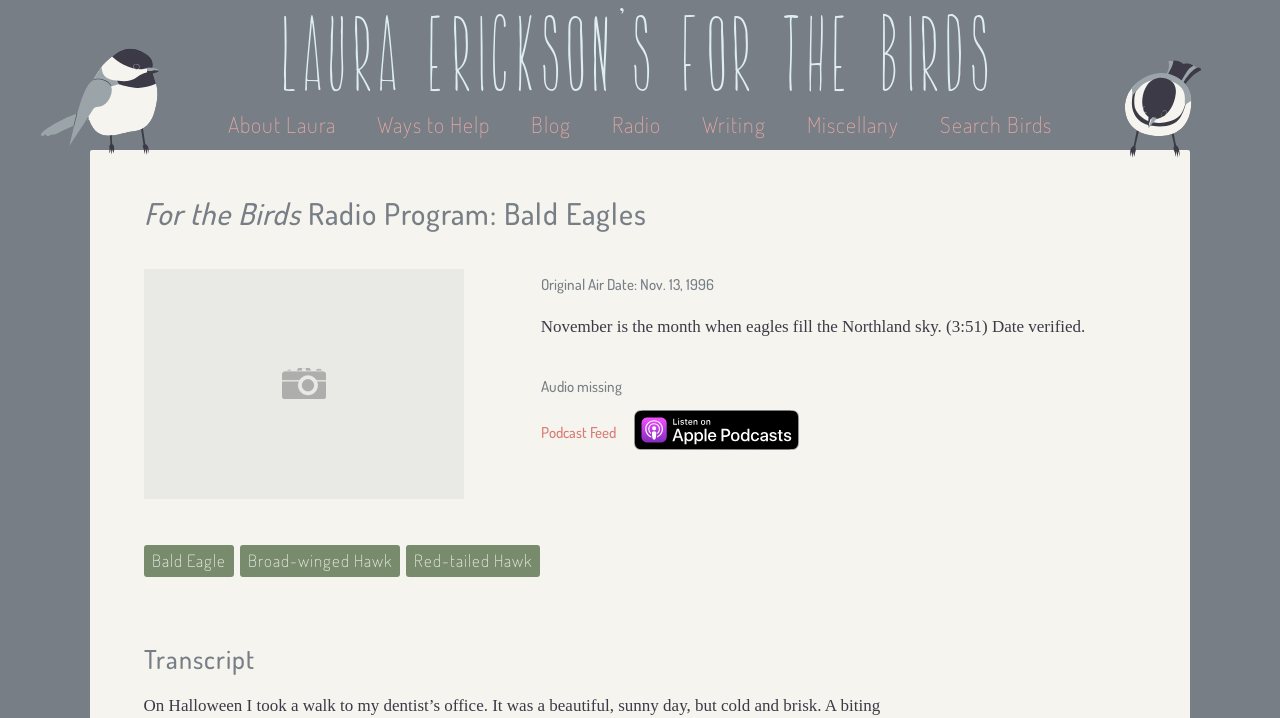Answer the question using only one word or a concise phrase: What is the section below the radio program description?

Transcript